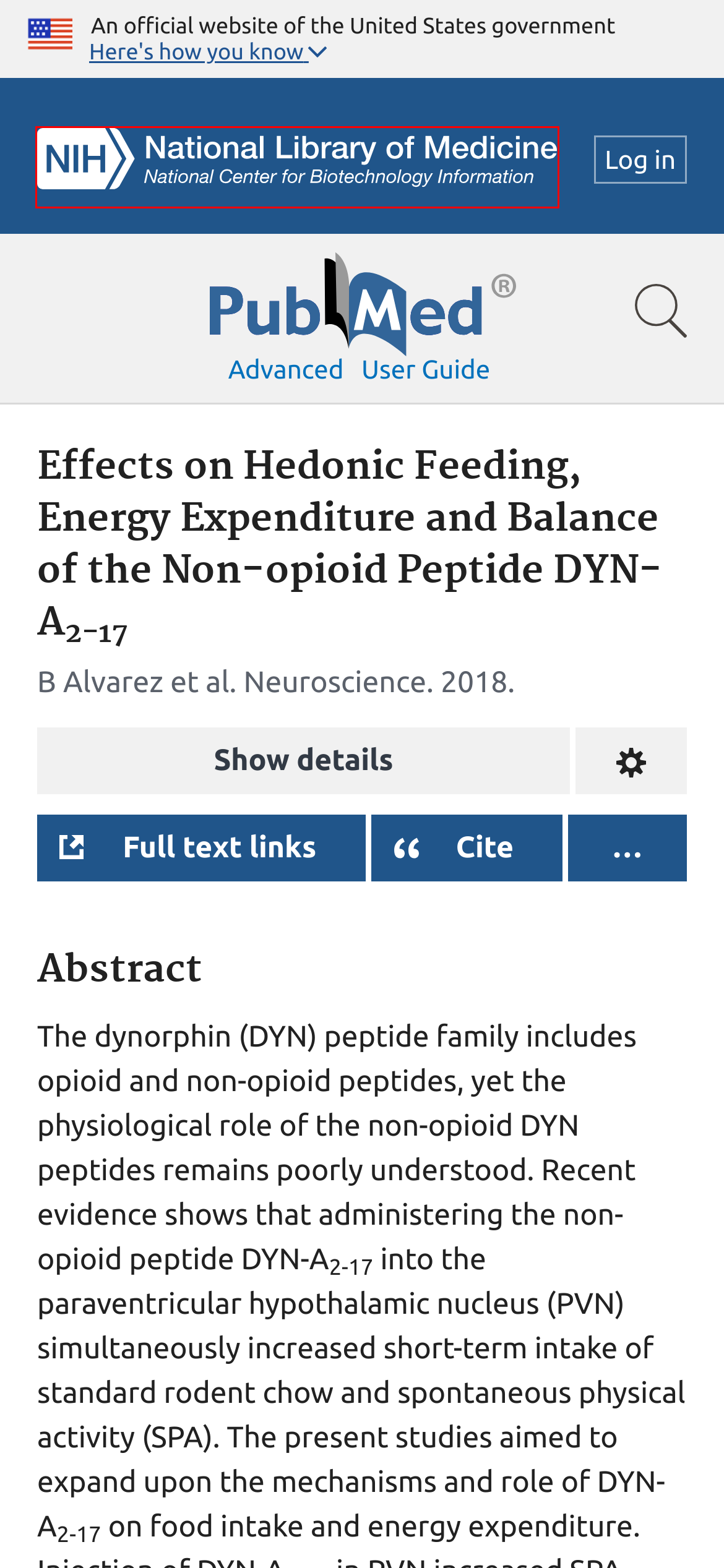Given a webpage screenshot with a red bounding box around a UI element, choose the webpage description that best matches the new webpage after clicking the element within the bounding box. Here are the candidates:
A. Redirecting
B. National Institutes of Health (NIH) | Turning Discovery Into Health
C. NCBI Insights - News about NCBI resources and events
D. National Center for Biotechnology Information
E. Home - MeSH - NCBI
F. Accessibility on the NLM Website
G. Home - Books - NCBI
H. Log in / 
    NCBI

D